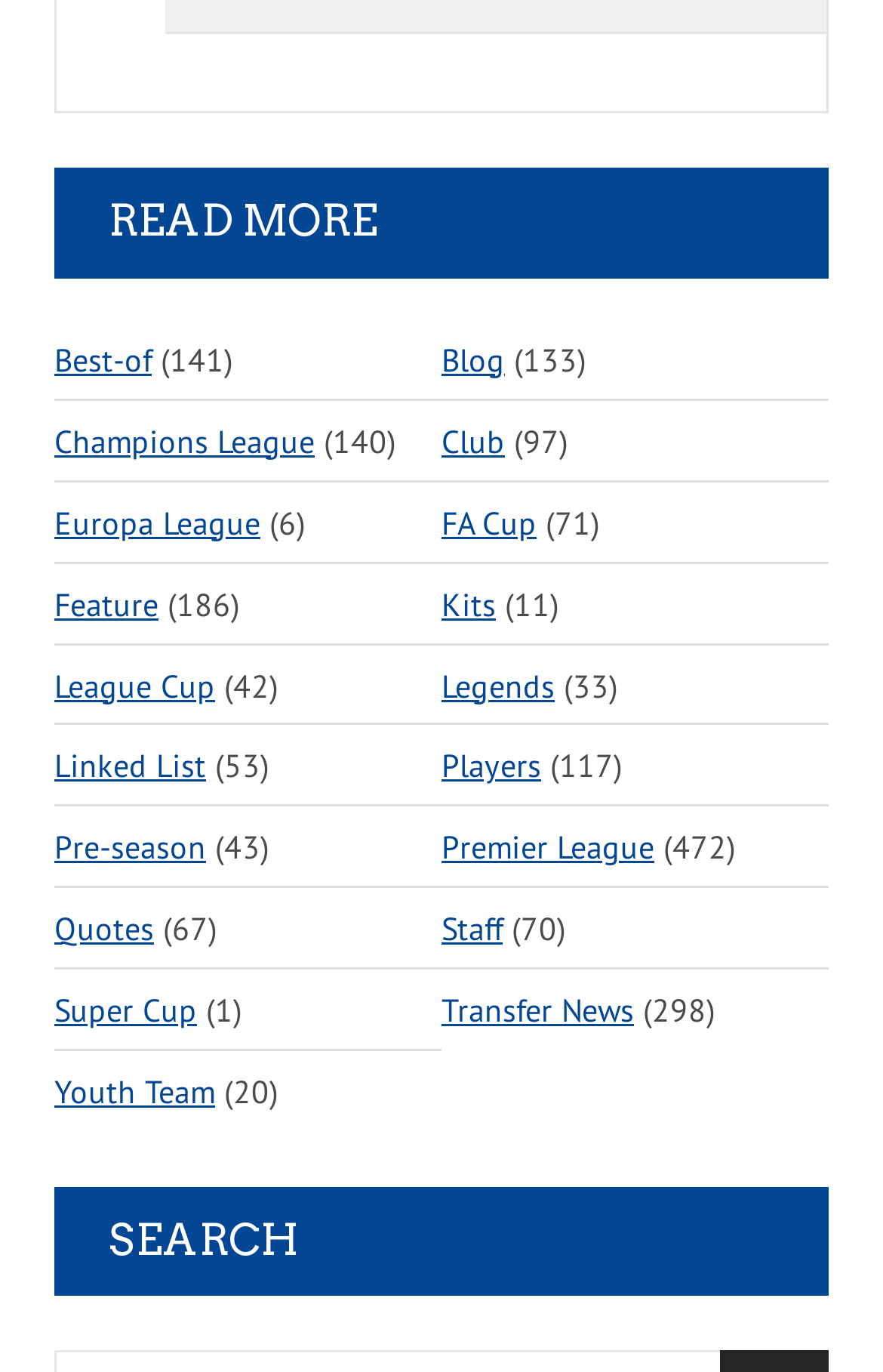Please identify the bounding box coordinates for the region that you need to click to follow this instruction: "Search for something".

[0.062, 0.866, 0.938, 0.945]